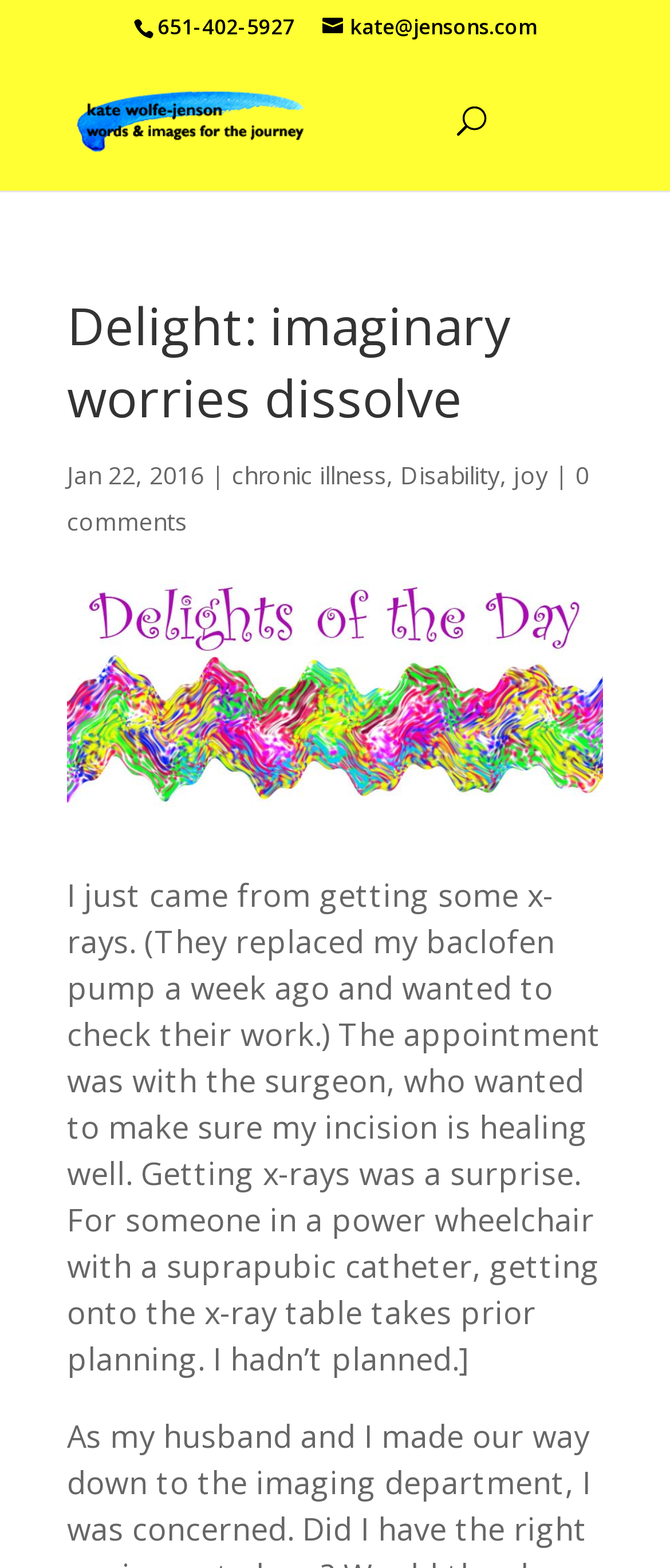What is the purpose of the appointment mentioned in the text?
Ensure your answer is thorough and detailed.

I read the text content of the static text element with the bounding box coordinates [0.1, 0.558, 0.897, 0.88]. The text mentions an appointment with a surgeon, and the purpose of the appointment is to check the incision, which is mentioned in the sentence 'The appointment was with the surgeon, who wanted to make sure my incision is healing well'.